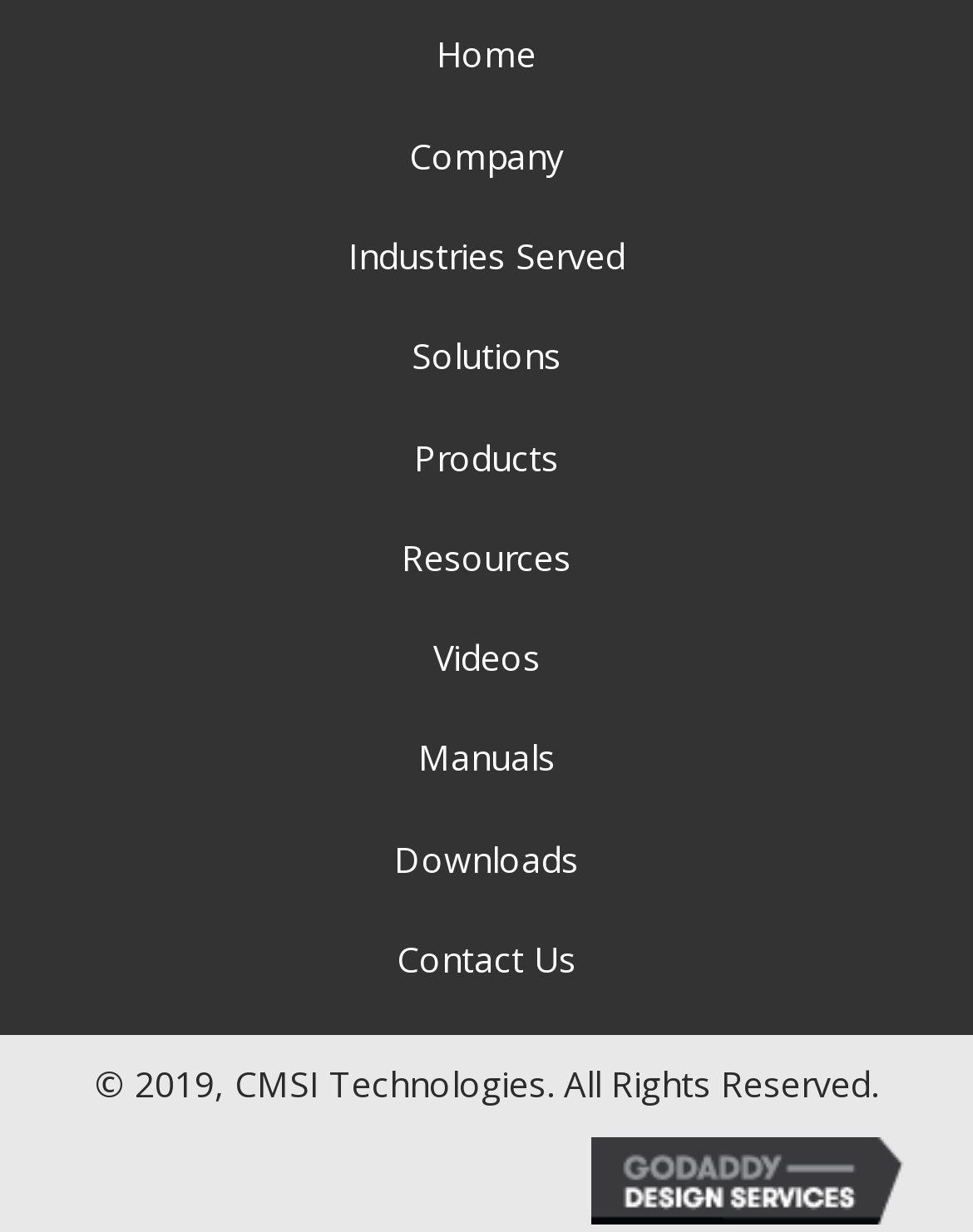Identify the bounding box coordinates of the clickable region required to complete the instruction: "contact us". The coordinates should be given as four float numbers within the range of 0 and 1, i.e., [left, top, right, bottom].

[0.382, 0.739, 0.618, 0.82]